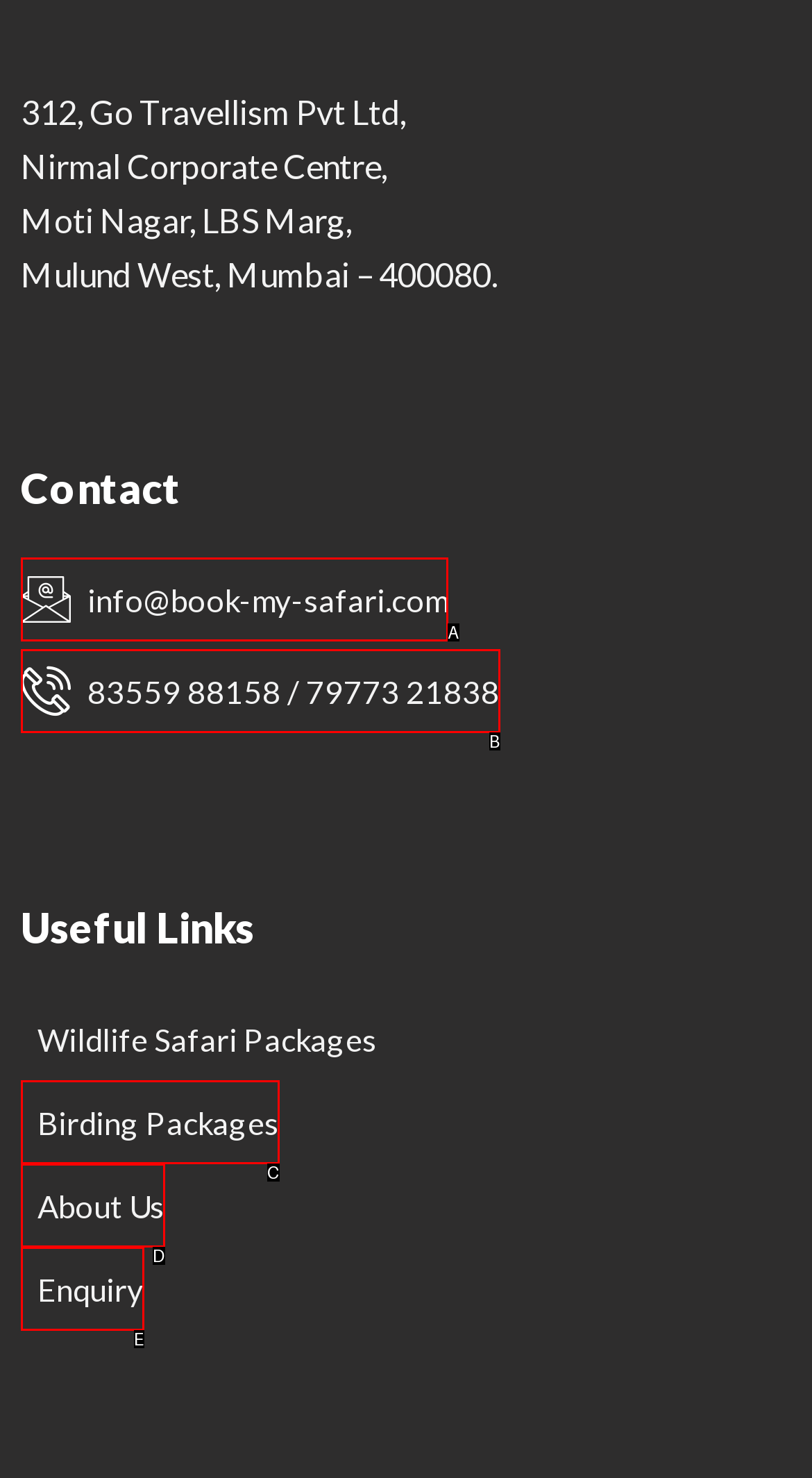Identify the HTML element that matches the description: 83559 88158 / 79773 21838. Provide the letter of the correct option from the choices.

B